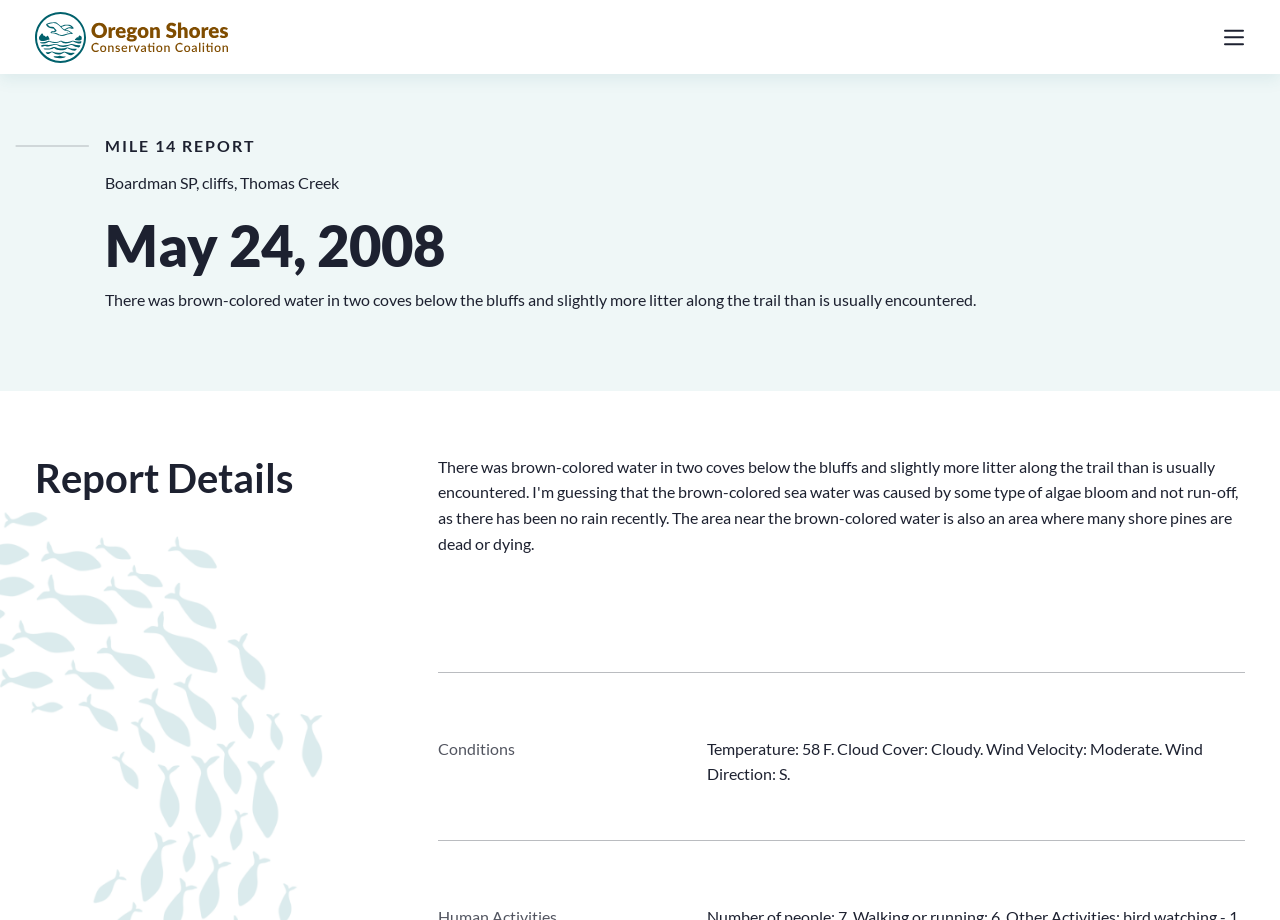Provide the bounding box for the UI element matching this description: "alt="Oregon Shores Conservation Coalition logo"".

[0.027, 0.0, 0.178, 0.081]